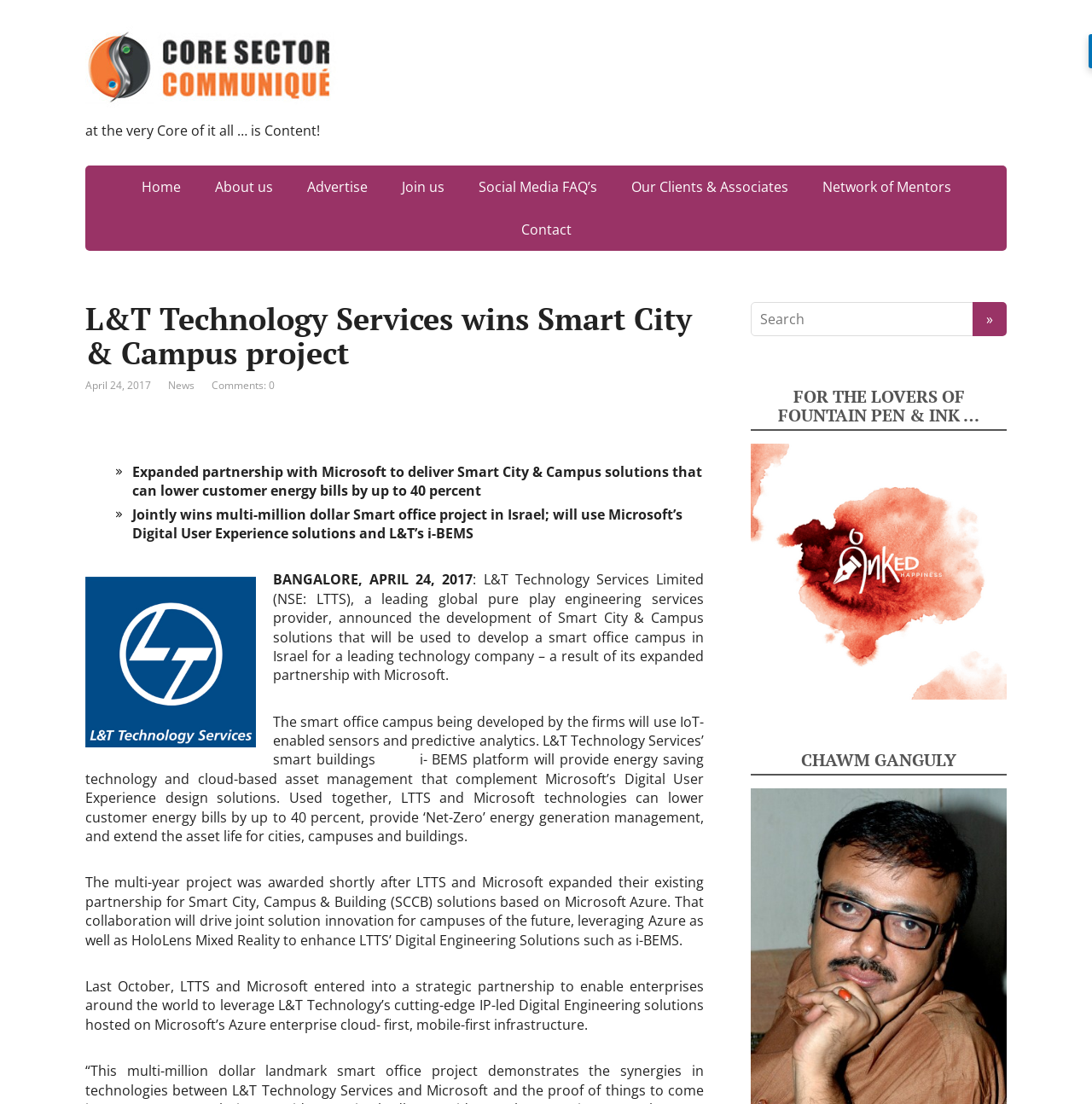What is the expected energy saving percentage from the Smart City & Campus solutions?
Using the details shown in the screenshot, provide a comprehensive answer to the question.

The answer can be found in the paragraph that starts with 'The smart office campus being developed by the firms will use IoT-enabled sensors and predictive analytics.' which mentions that the solutions can lower customer energy bills by up to 40 percent.